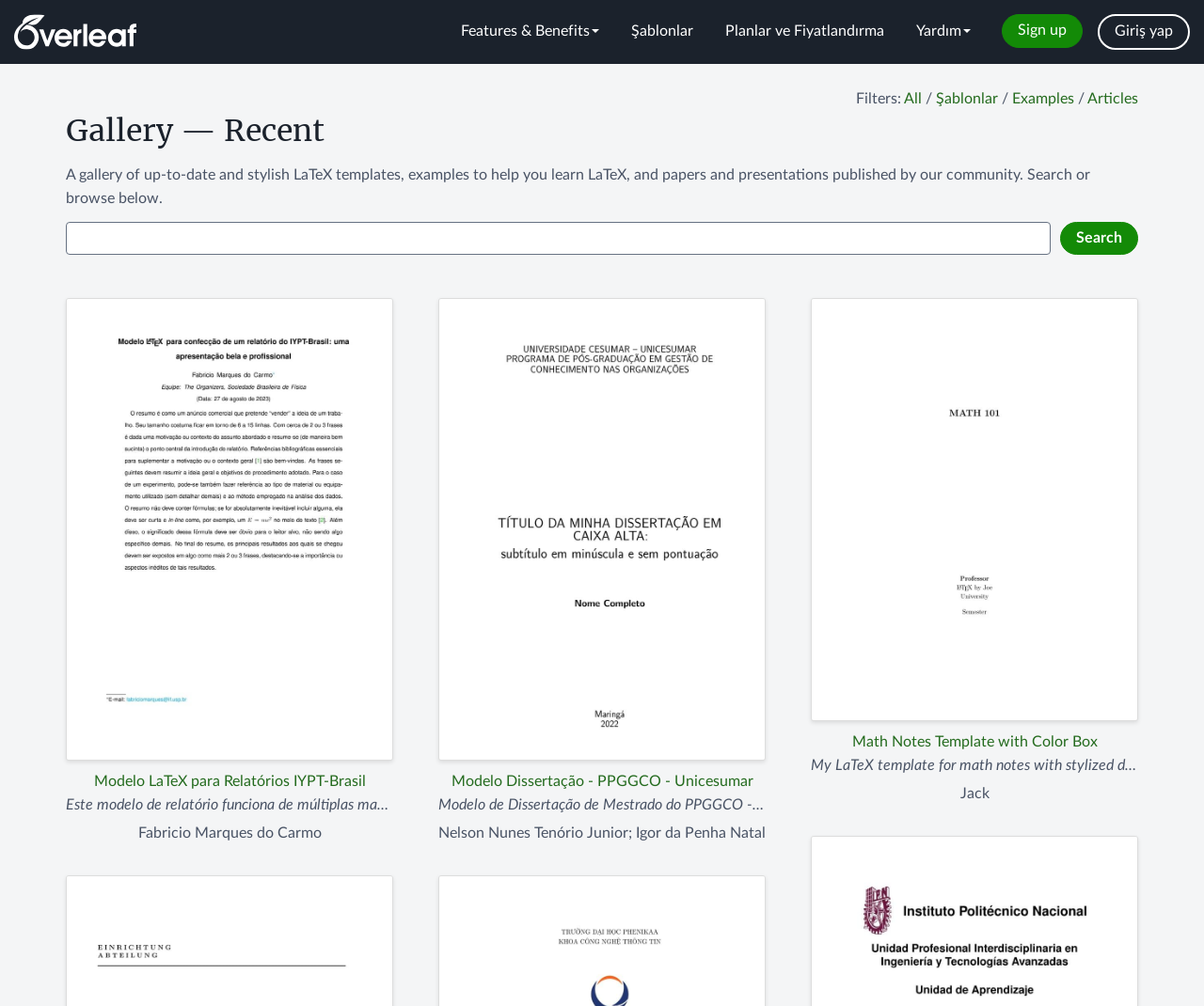Determine the bounding box coordinates for the area that should be clicked to carry out the following instruction: "Sign up for an account".

[0.832, 0.014, 0.899, 0.048]